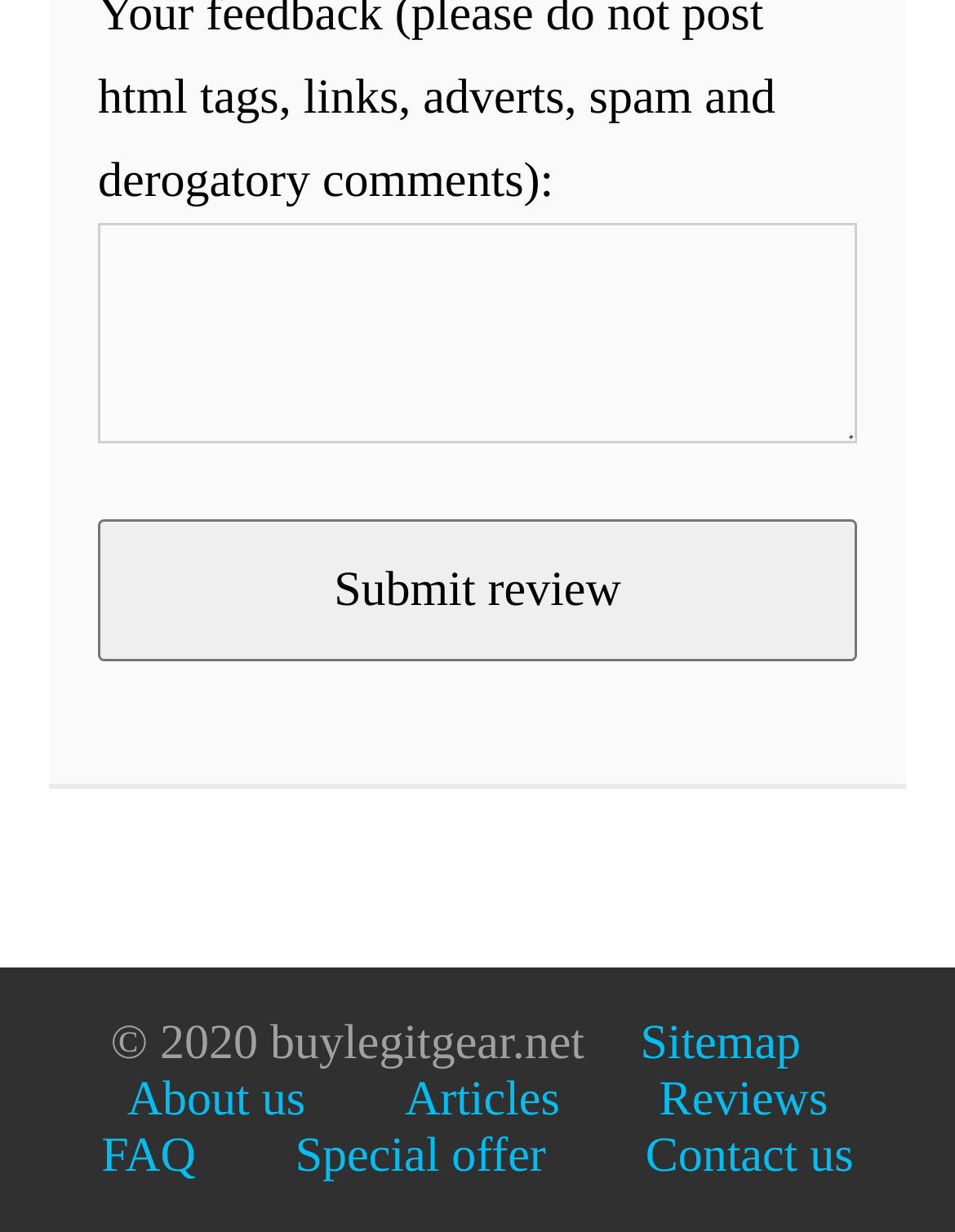Please determine the bounding box coordinates for the UI element described here. Use the format (top-left x, top-left y, bottom-right x, bottom-right y) with values bounded between 0 and 1: Articles

[0.398, 0.871, 0.612, 0.916]